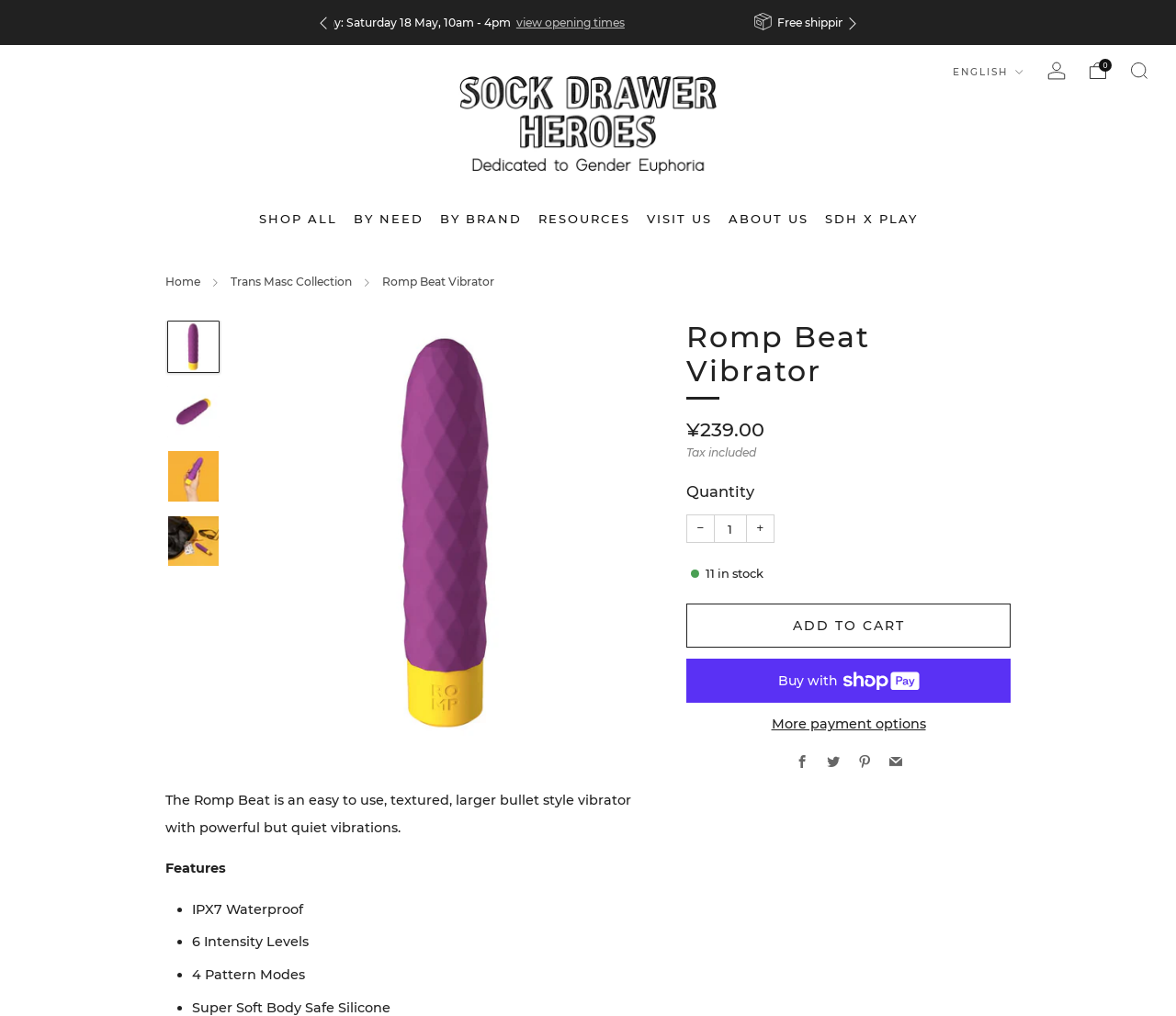What is the purpose of the button 'ADD TO CART'
Refer to the image and provide a one-word or short phrase answer.

to add the vibrator to the cart